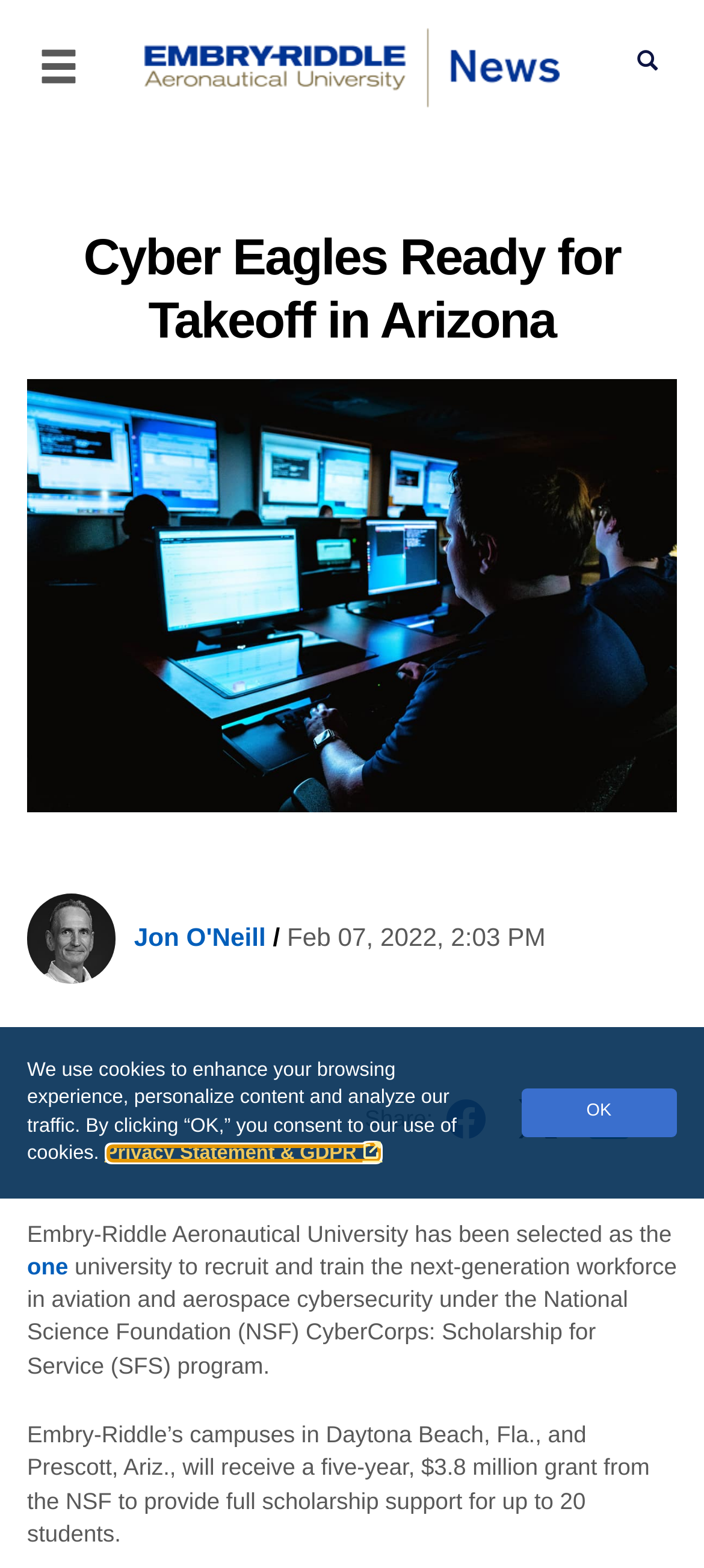Could you locate the bounding box coordinates for the section that should be clicked to accomplish this task: "read news about Cyber Eagles".

[0.038, 0.144, 0.962, 0.225]